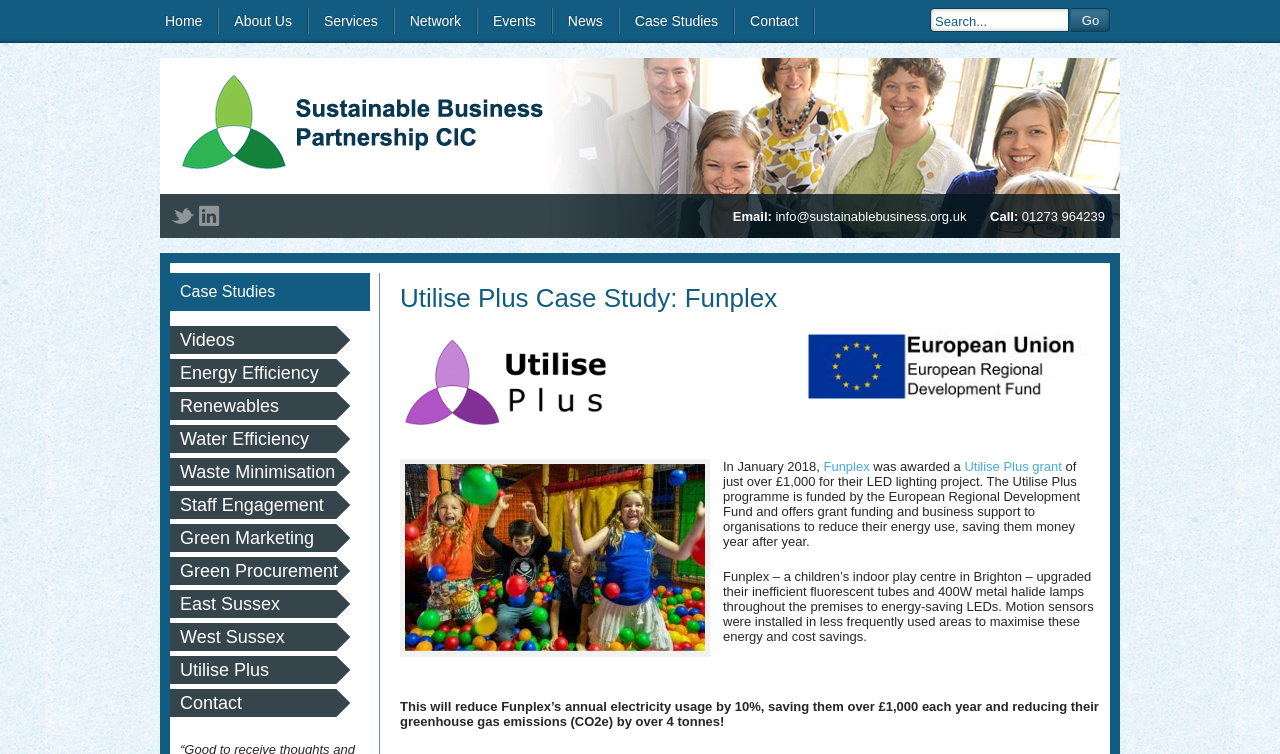Determine the bounding box coordinates of the section to be clicked to follow the instruction: "Read the 'Case Studies' page". The coordinates should be given as four float numbers between 0 and 1, formatted as [left, top, right, bottom].

[0.141, 0.375, 0.215, 0.398]